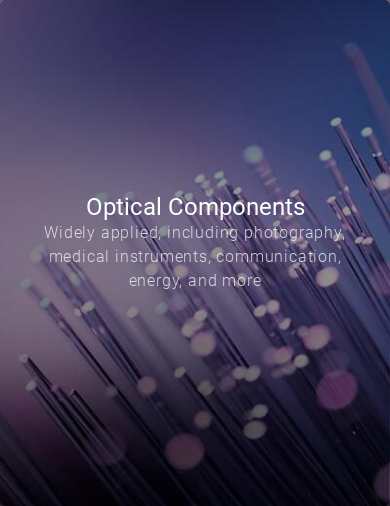Offer an in-depth caption of the image, mentioning all notable aspects.

The image showcases a visually striking representation of optical components, characterized by an artistic arrangement of light and color that highlights their functionality and versatility. Set against a soft gradient background, the foreground features numerous vertical elements that symbolize various optical technologies. The accompanying text reads "Optical Components," emphasizing their significant roles across multiple industries. Below the title, the description notes their widespread applications in fields such as photography, medical instruments, and communication, underscoring their importance in driving innovation and enhancing performance in both everyday and specialized contexts.